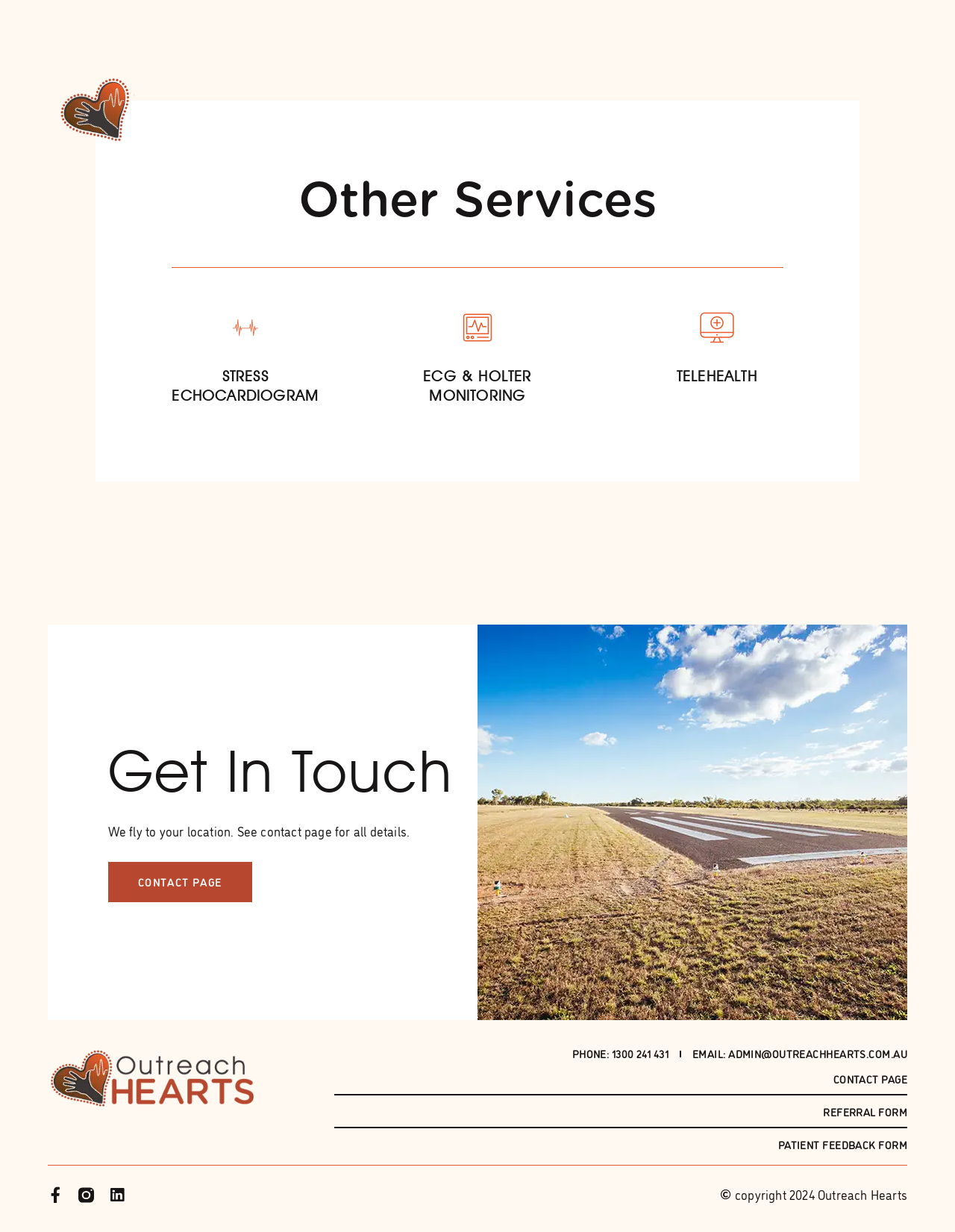Provide your answer in one word or a succinct phrase for the question: 
What is the name of the service that allows patients to get in touch with the healthcare provider remotely?

Telehealth